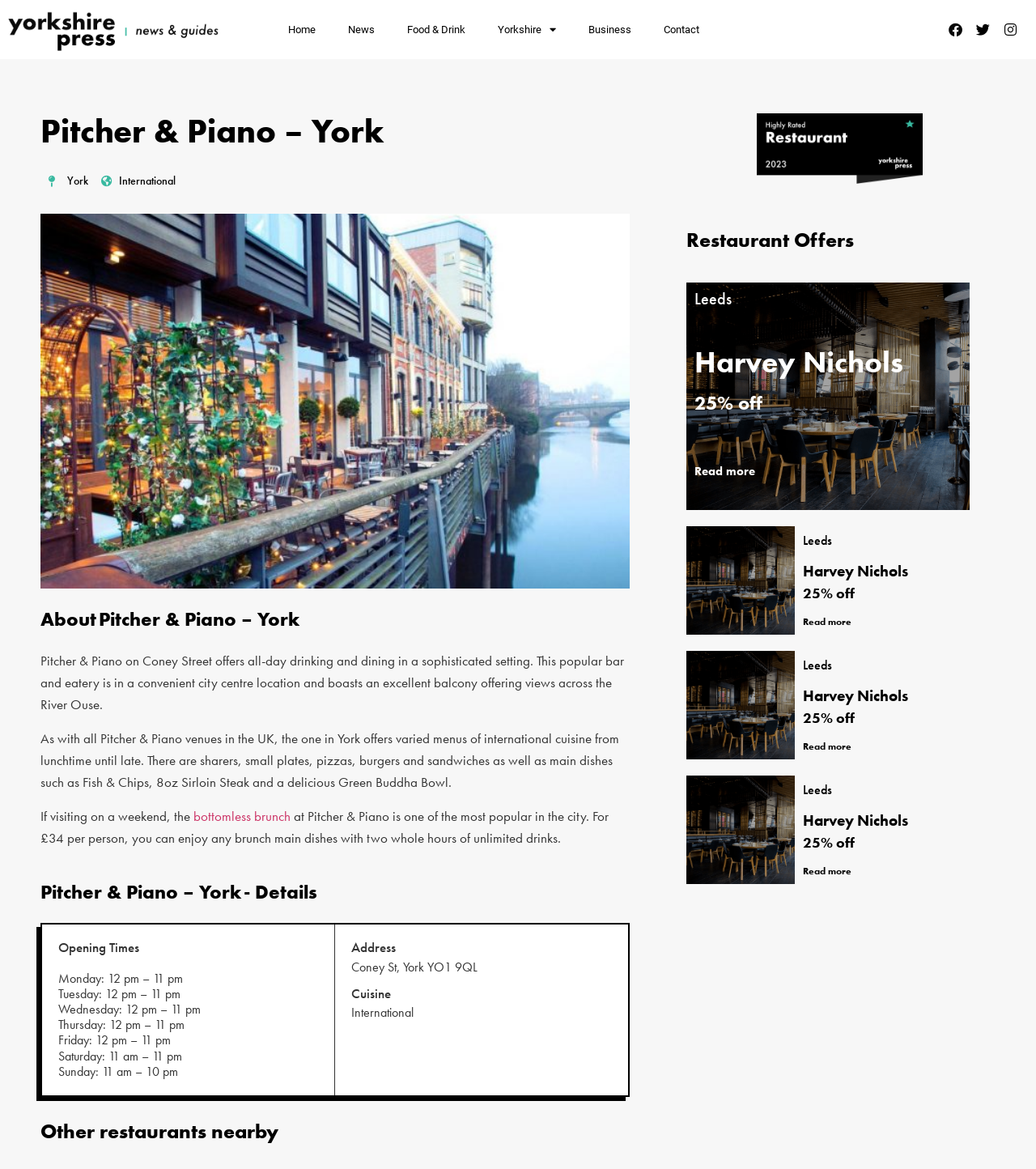Refer to the image and offer a detailed explanation in response to the question: What is the name of the river that Pitcher & Piano's balcony overlooks?

I found the answer by reading the text that describes the restaurant's location, which mentions that the balcony offers views across the River Ouse.